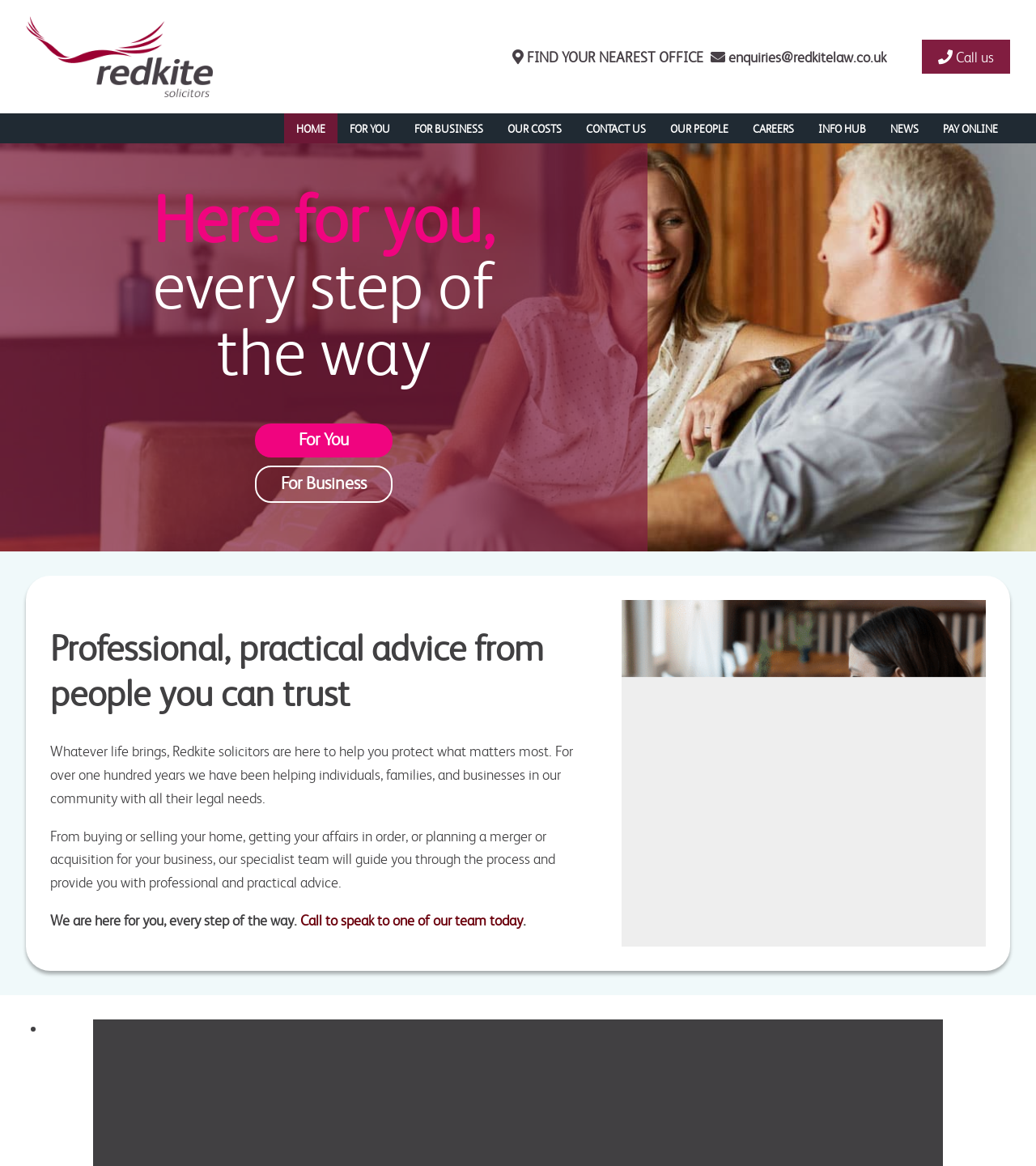Could you determine the bounding box coordinates of the clickable element to complete the instruction: "Click CONTACT US"? Provide the coordinates as four float numbers between 0 and 1, i.e., [left, top, right, bottom].

[0.554, 0.097, 0.635, 0.123]